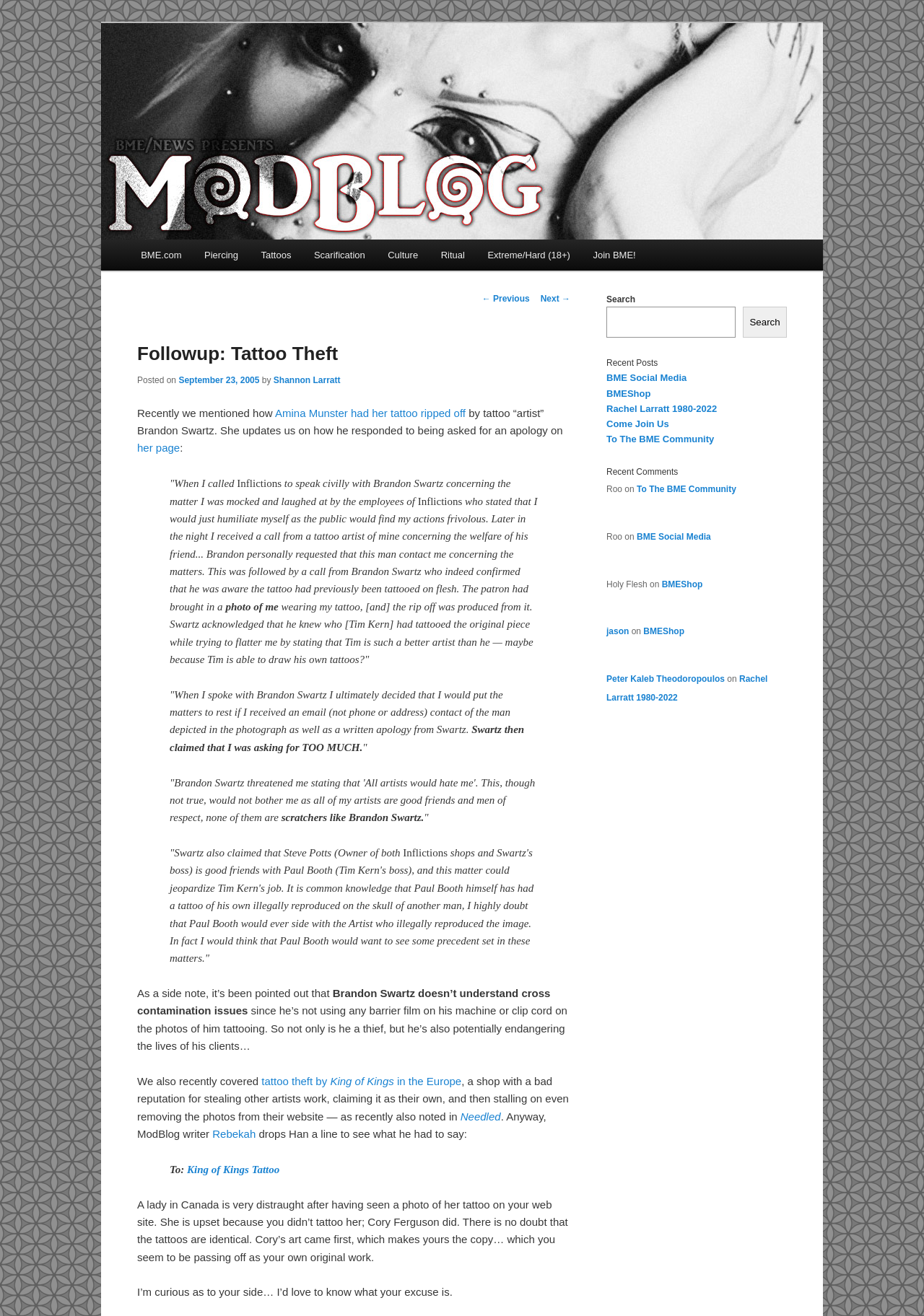Identify the bounding box coordinates for the element that needs to be clicked to fulfill this instruction: "Check the 'Recent Comments'". Provide the coordinates in the format of four float numbers between 0 and 1: [left, top, right, bottom].

[0.656, 0.354, 0.852, 0.365]